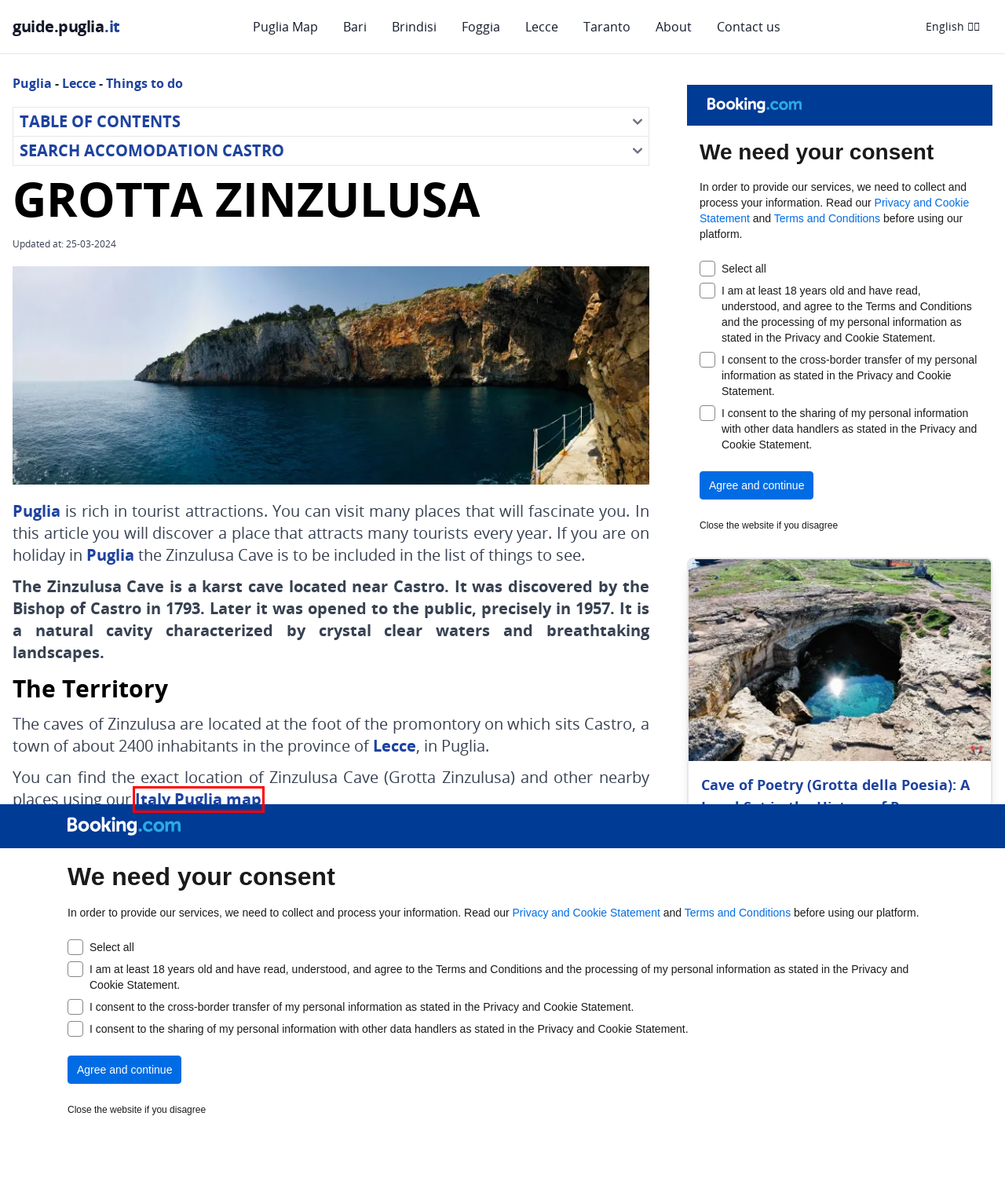You are provided with a screenshot of a webpage containing a red rectangle bounding box. Identify the webpage description that best matches the new webpage after the element in the bounding box is clicked. Here are the potential descriptions:
A. Puglia Italy Map - Top interactive map showing Puglia Italy
B. Spilusi Ristorante Pizzeria a Brindisi
C. Puglia Italy: everything you need to know about Puglia Italy
D. Lecce | Guide Puglia
E. Terms and Conditions of guide.puglia.it
F. Cookie Policy of guide.puglia.it
G. Salento: what to see and what to do [Salento Guide]
H. Privacy Policy of guide.puglia.it

A